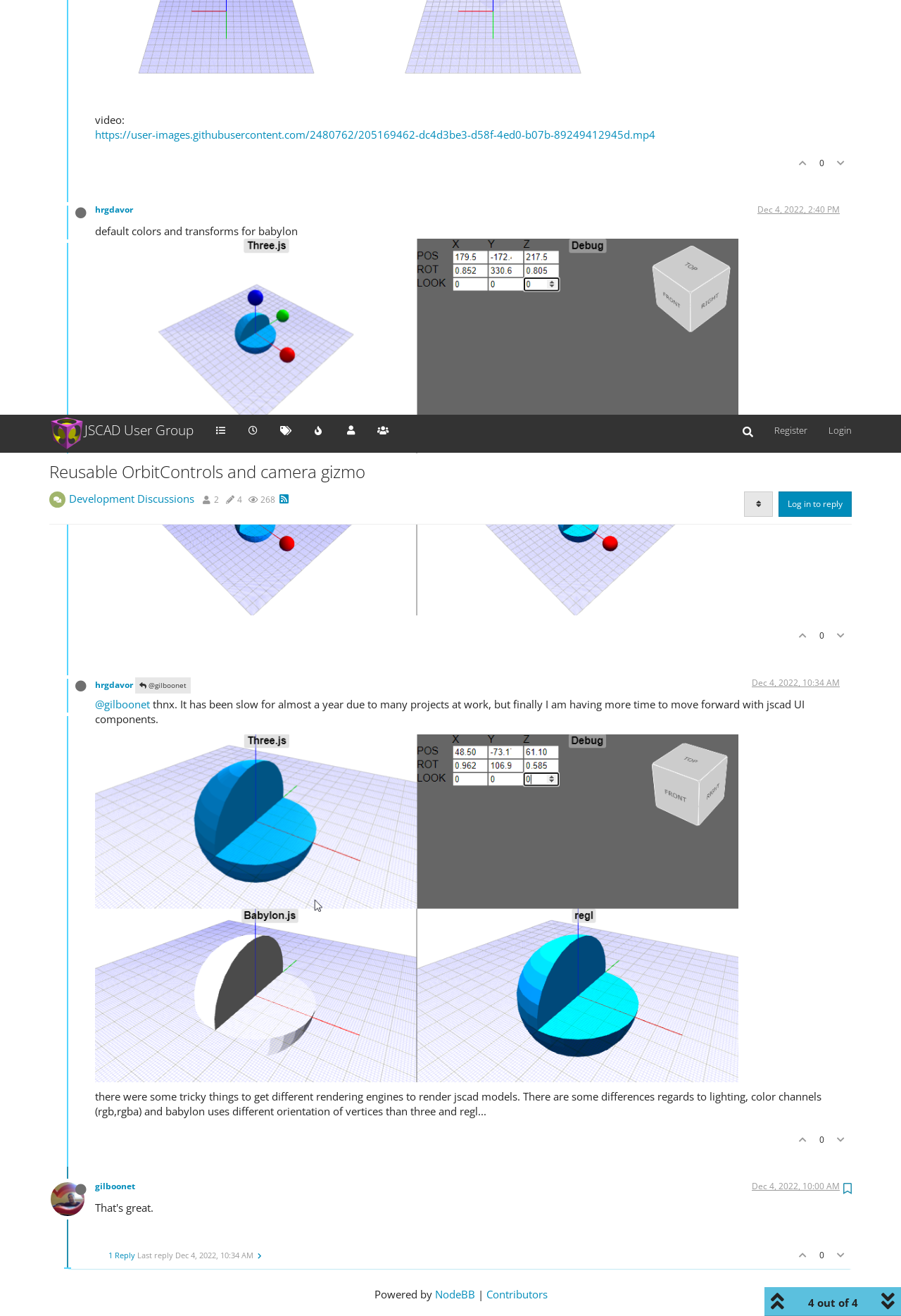Predict the bounding box coordinates of the UI element that matches this description: "parent_node: 0". The coordinates should be in the format [left, top, right, bottom] with each value between 0 and 1.

[0.879, 0.287, 0.903, 0.307]